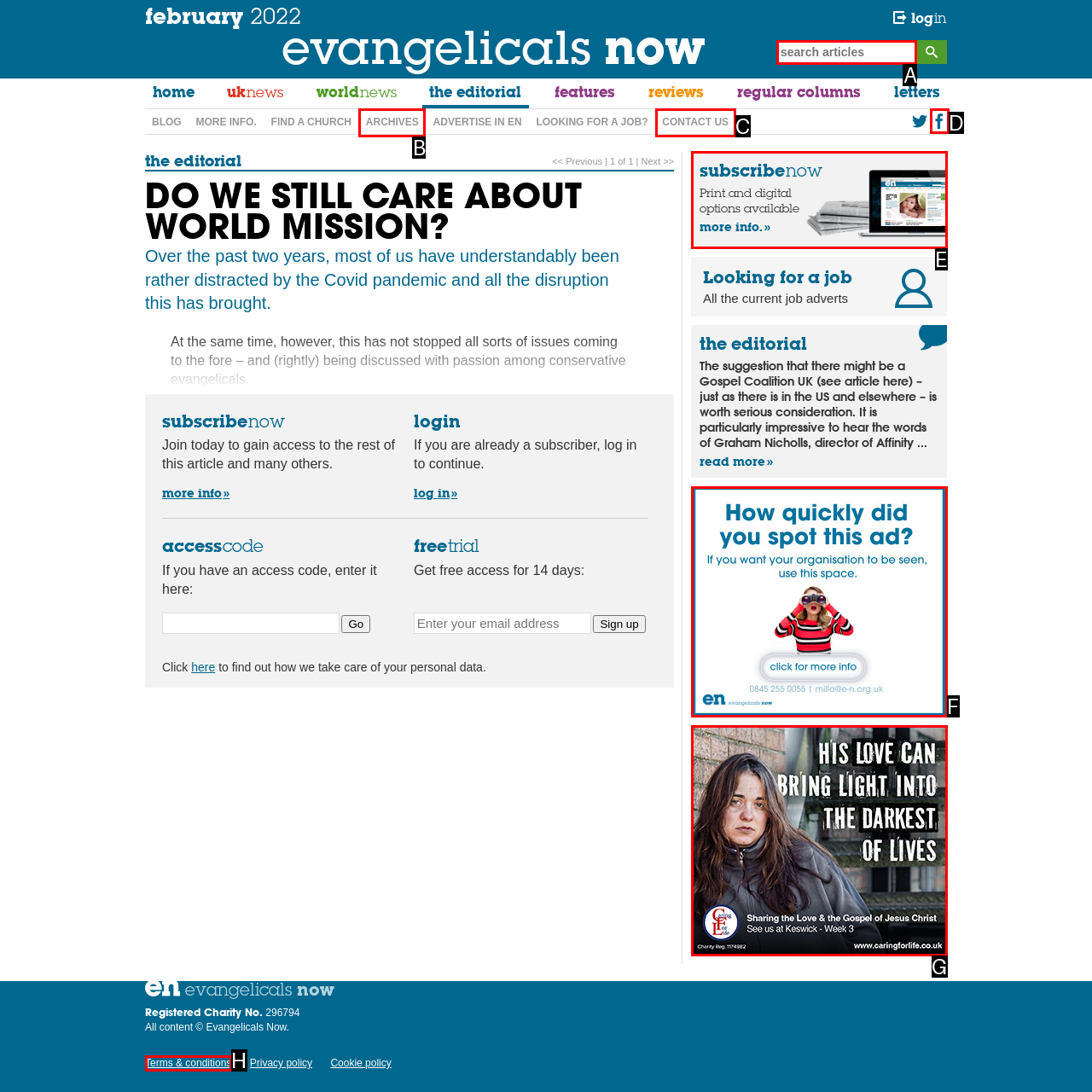Which HTML element matches the description: Terms & conditions the best? Answer directly with the letter of the chosen option.

H